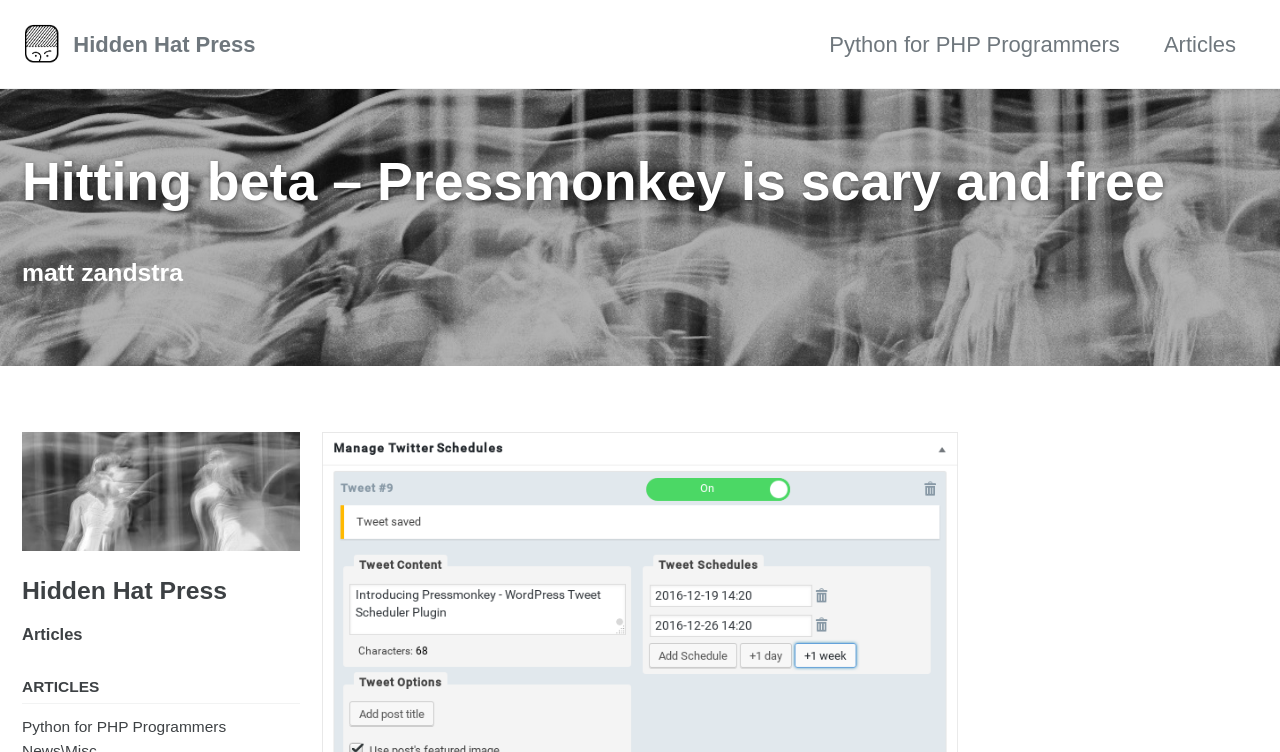Please locate the UI element described by "Hidden Hat Press" and provide its bounding box coordinates.

[0.057, 0.037, 0.2, 0.08]